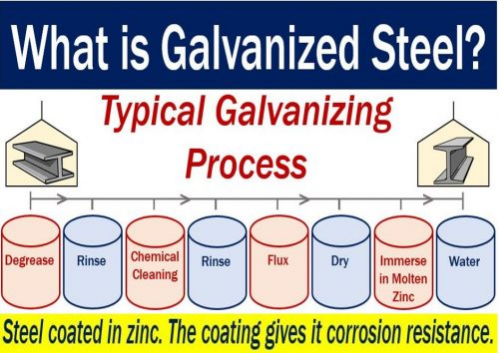Provide a thorough description of the contents of the image.

The image illustrates the process of galvanizing steel, emphasizing the steps involved in creating galvanized steel, which is essential for its corrosion resistance. At the top, the title, "What is Galvanized Steel?" is prominently displayed, indicating the focus of the graphic. Below this, a flowchart outlines a typical galvanizing process, with labeled steps including "Degrease," "Rinse," "Chemical Cleaning," "Flux," "Dry," "Immerse in Molten Zinc," and "Water." Each step is crucial for preparing the steel for its protective zinc coating. The bottom of the image highlights that "Steel coated in zinc. The coating gives it corrosion resistance," reinforcing the importance of this process in preventing rust and extending the life of steel materials. This informative graphic serves as a visual guide to understanding how galvanized steel is made and its benefits.